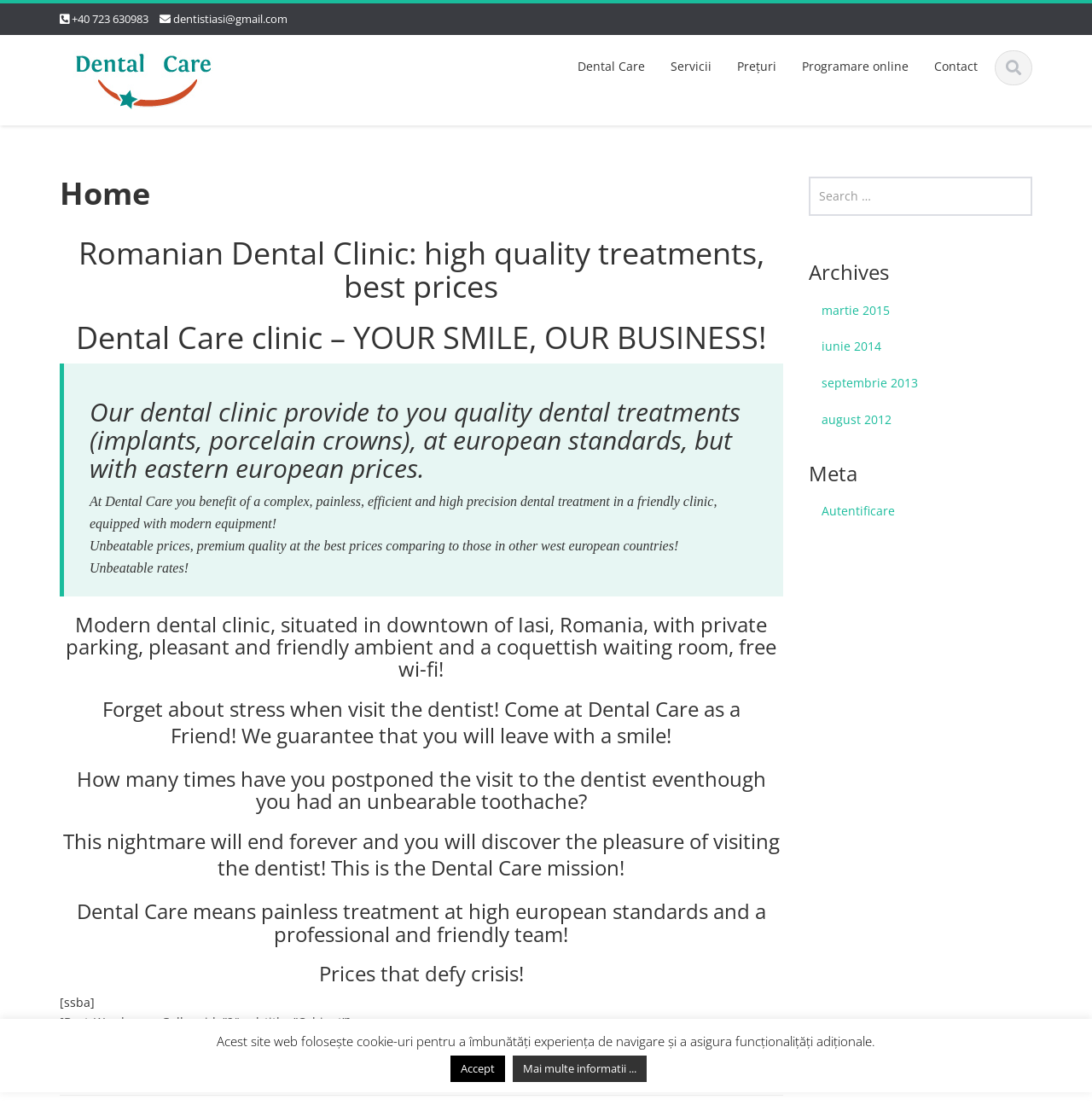Create a detailed narrative of the webpage’s visual and textual elements.

The webpage is about Dentist Iasi, a Romanian dental clinic. At the top left, there are two phone numbers and an email address. Below them, there is a heading "Dentist Iasi" with a link and an image. To the right of this heading, there are five links: "Dental Care", "Servicii", "Preţuri", "Programare online", and "Contact".

The main content of the webpage is an article with several headings and paragraphs. The first heading is "Home", followed by a description of the clinic as a Romanian dental clinic providing high-quality treatments at European standards but with Eastern European prices. There is a blockquote with three paragraphs describing the clinic's services, prices, and benefits.

Below the blockquote, there are several headings and paragraphs describing the clinic's modern facilities, friendly atmosphere, and painless treatments. The headings include "Modern dental clinic", "Forget about stress when visit the dentist!", "How many times have you postponed the visit to the dentist?", and "Dental Care means painless treatment at high european standards and a professional and friendly team!".

To the right of the main content, there are three complementary sections. The first section has a search box. The second section has a heading "Archives" with four links to archived months. The third section has a heading "Meta" with a link to "Autentificare".

At the bottom of the webpage, there is a notification about the use of cookies, with an "Accept" button and a link to "Mai multe informatii...".